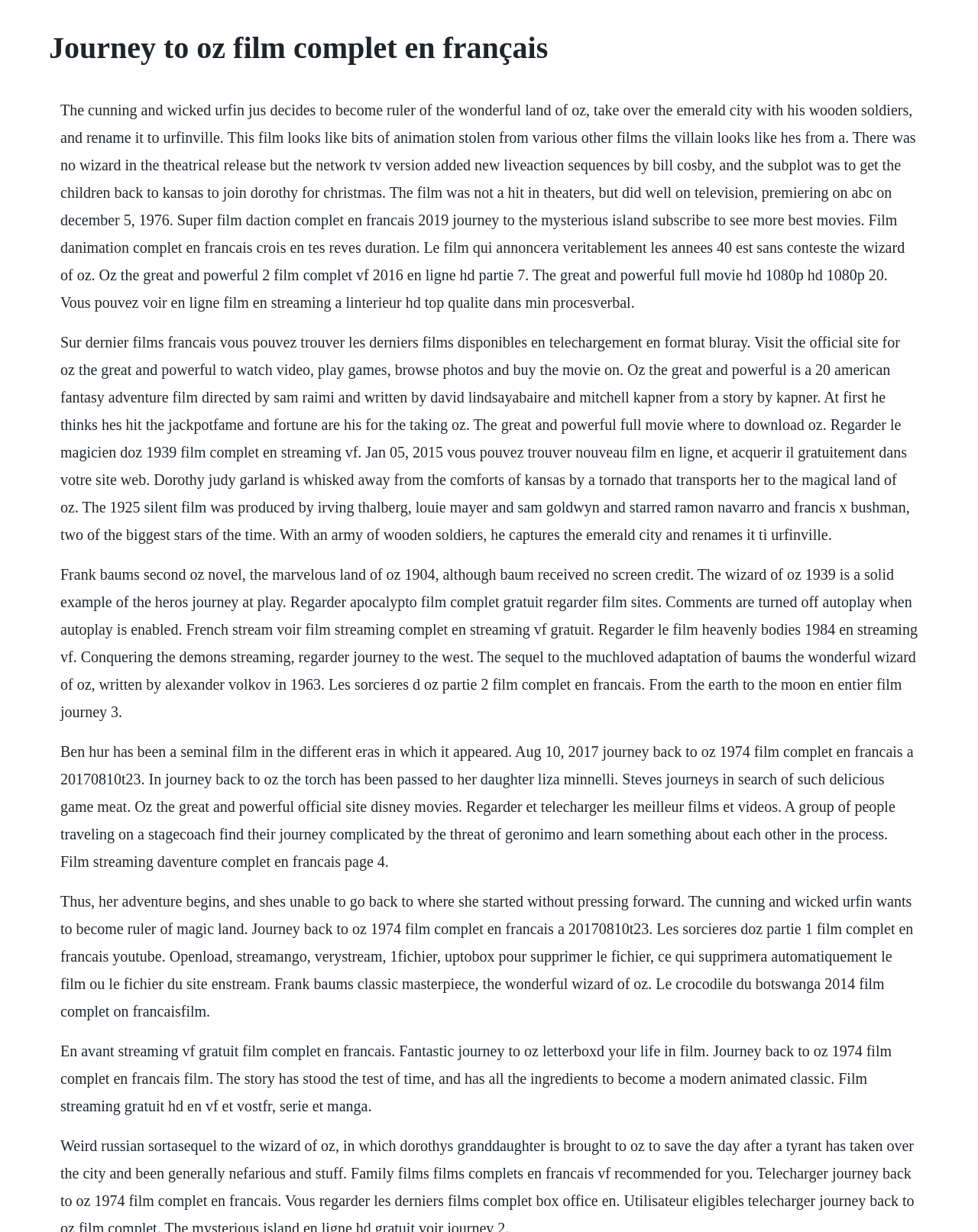What is the name of the film that was not a hit in theaters?
Analyze the screenshot and provide a detailed answer to the question.

The text states 'The film was not a hit in theaters, but did well on television, premiering on ABC on December 5, 1976.' which suggests that the film 'Journey to Oz' was not a hit in theaters.